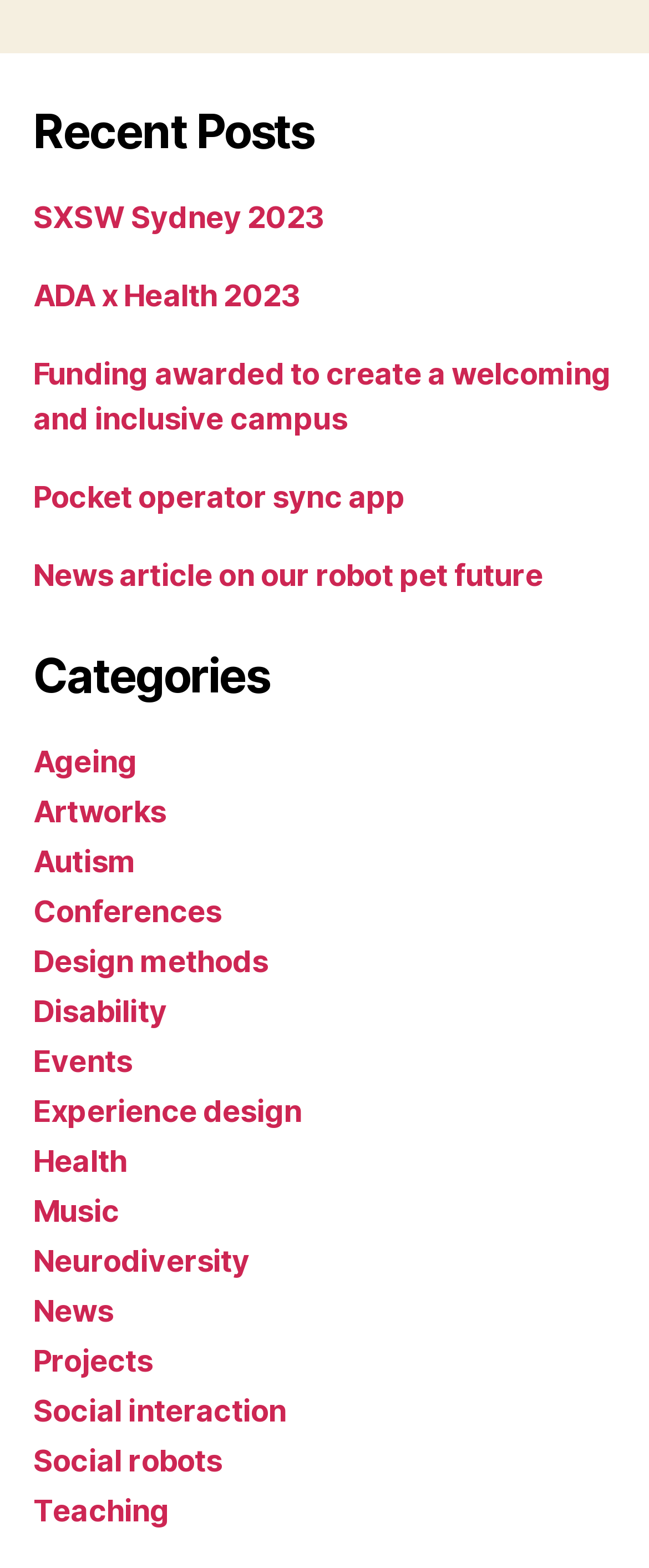Are there any posts about music?
By examining the image, provide a one-word or phrase answer.

Yes